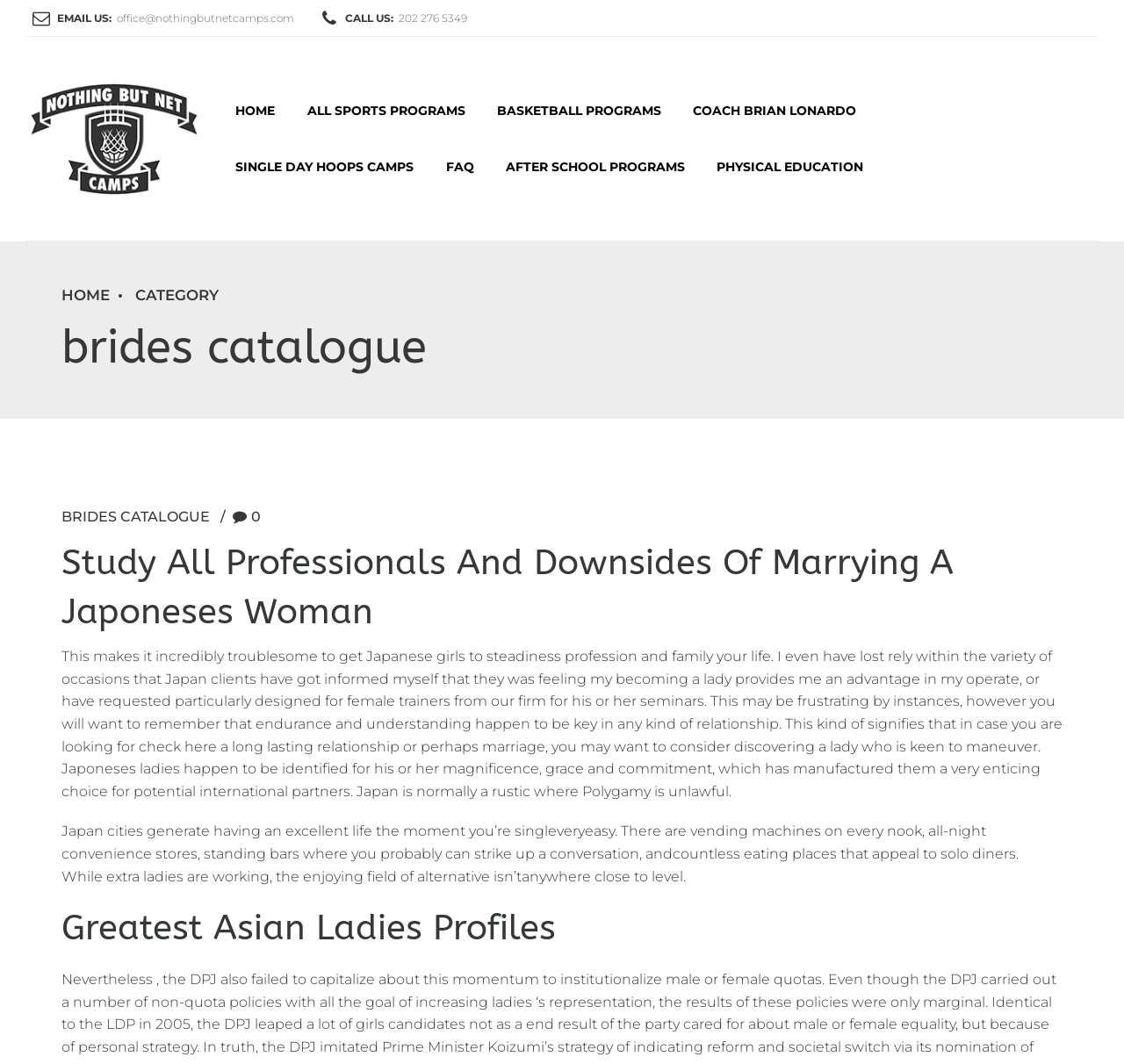Given the element description Home, identify the bounding box coordinates for the UI element on the webpage screenshot. The format should be (top-left x, top-left y, bottom-right x, bottom-right y), with values between 0 and 1.

[0.195, 0.077, 0.259, 0.13]